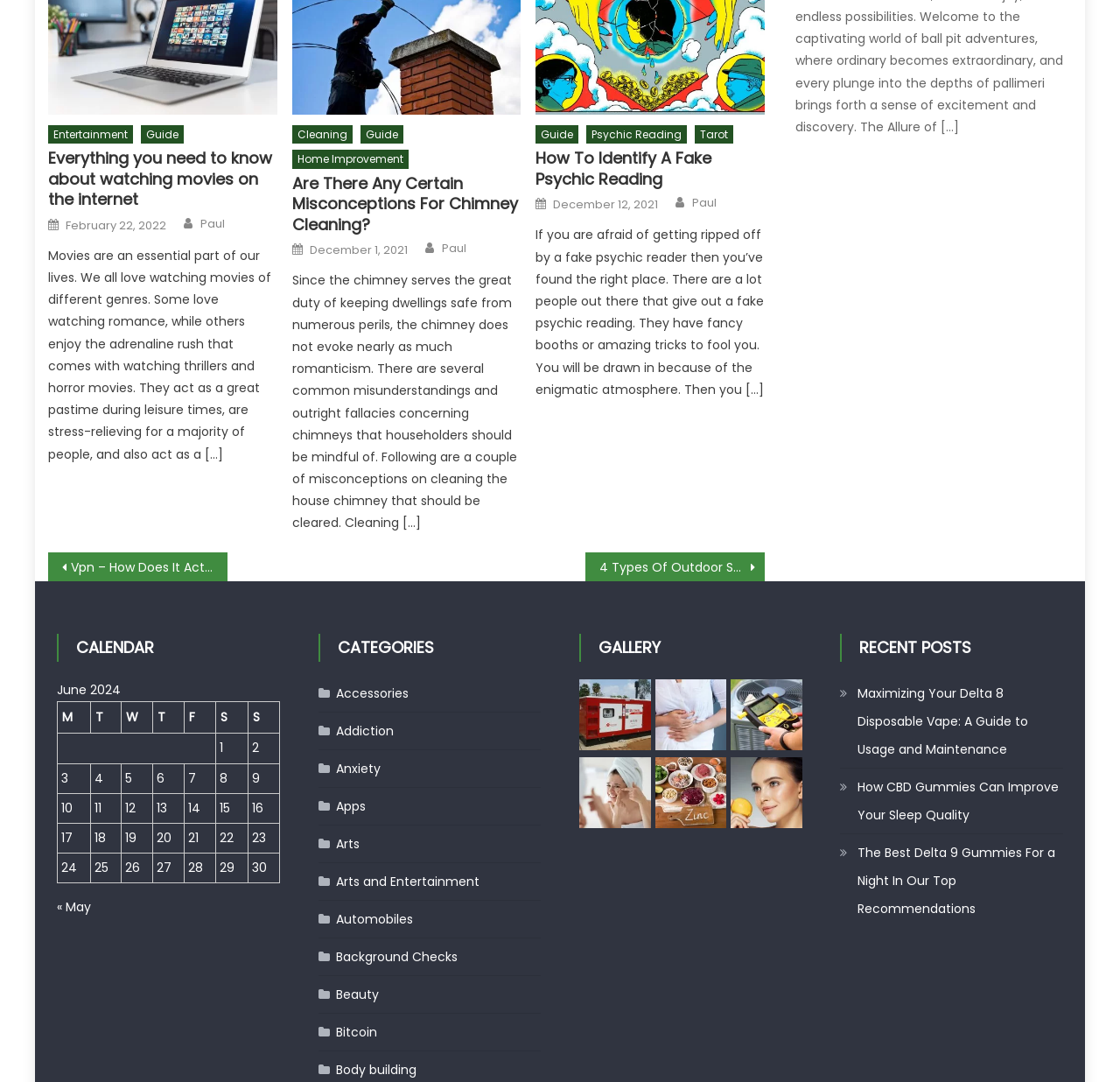Indicate the bounding box coordinates of the element that must be clicked to execute the instruction: "Check the calendar for June 2024". The coordinates should be given as four float numbers between 0 and 1, i.e., [left, top, right, bottom].

[0.053, 0.585, 0.153, 0.612]